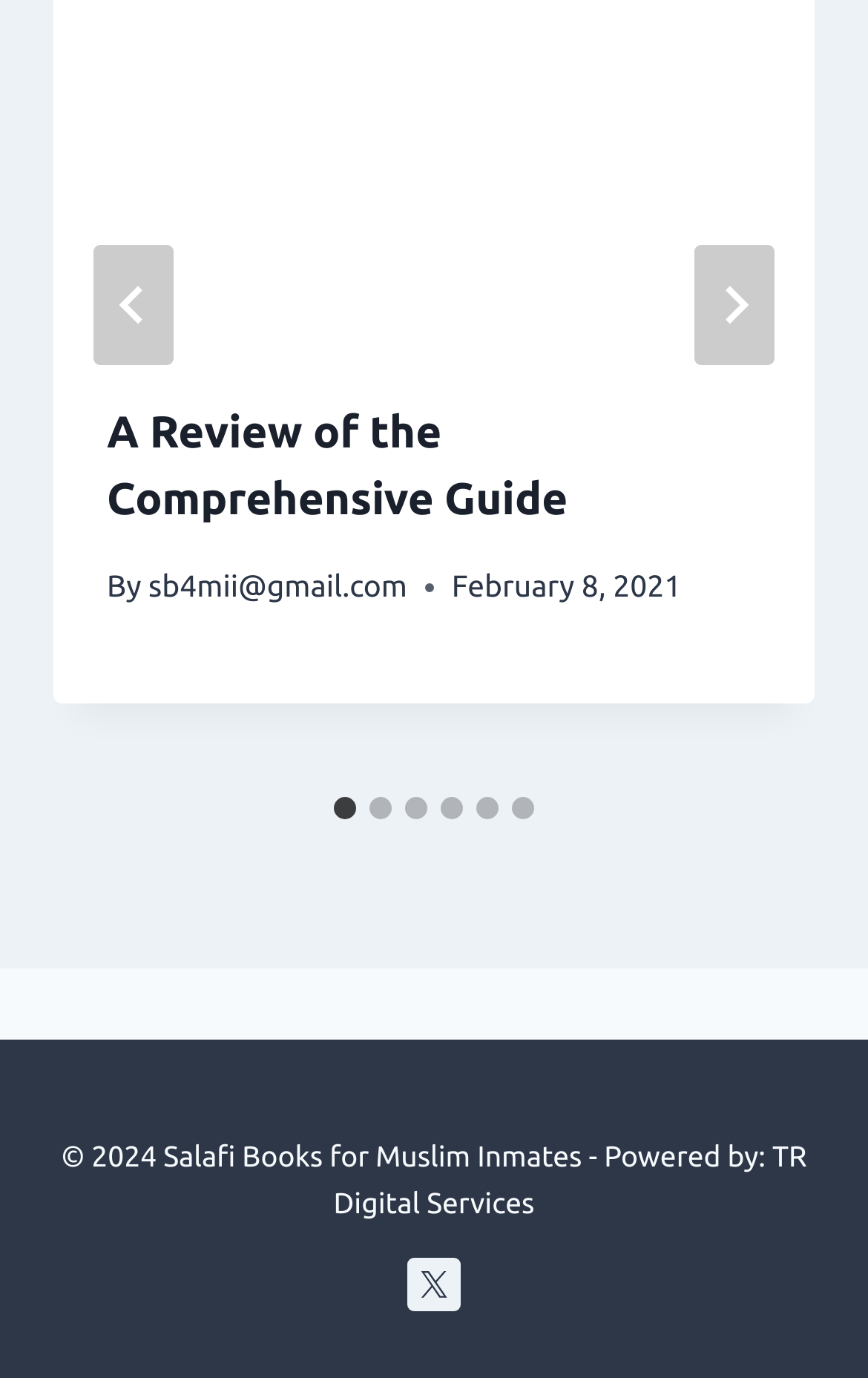Provide a one-word or one-phrase answer to the question:
How many slides are available?

6